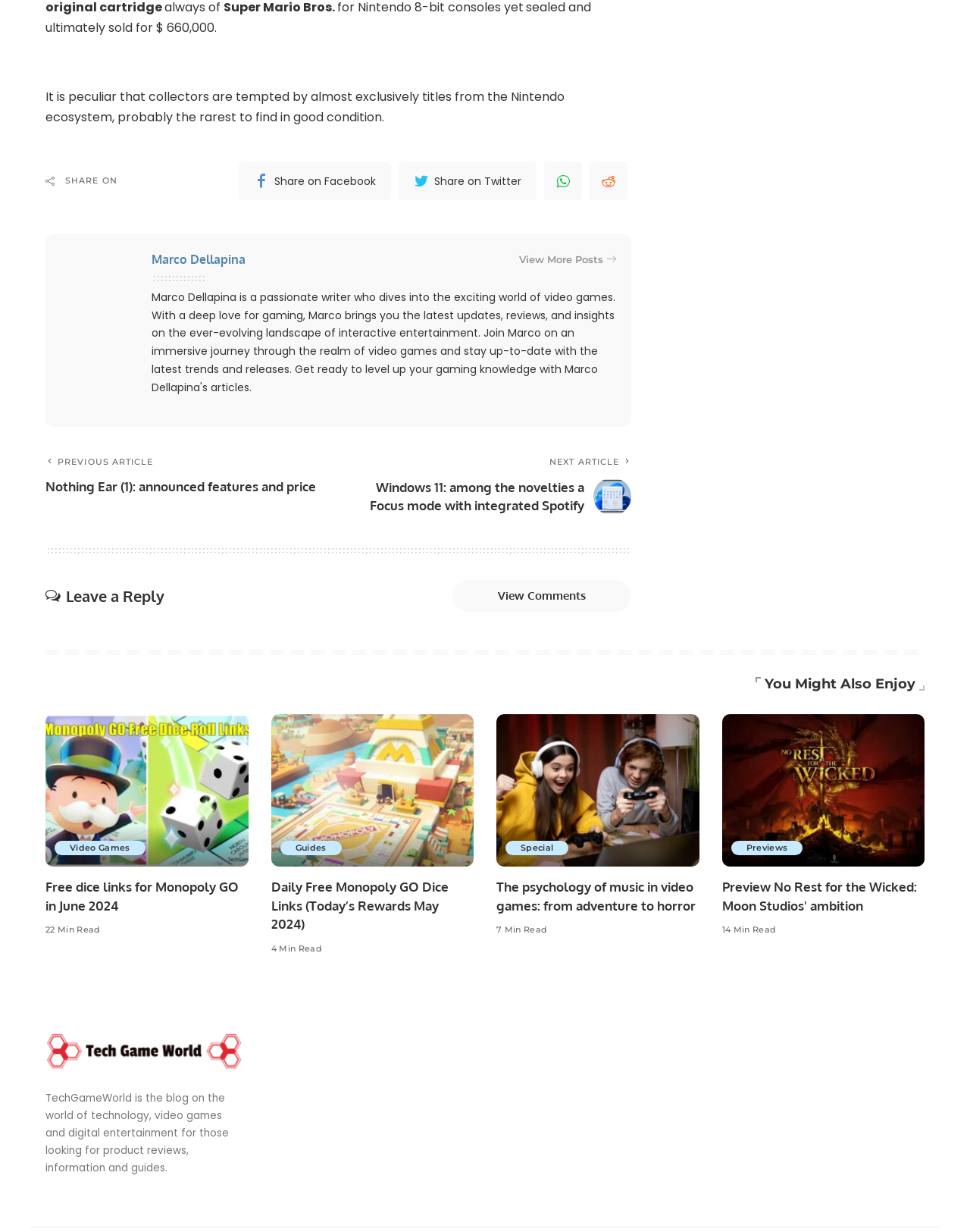Can you find the bounding box coordinates for the UI element given this description: "Marco Dellapina"? Provide the coordinates as four float numbers between 0 and 1: [left, top, right, bottom].

[0.156, 0.204, 0.253, 0.216]